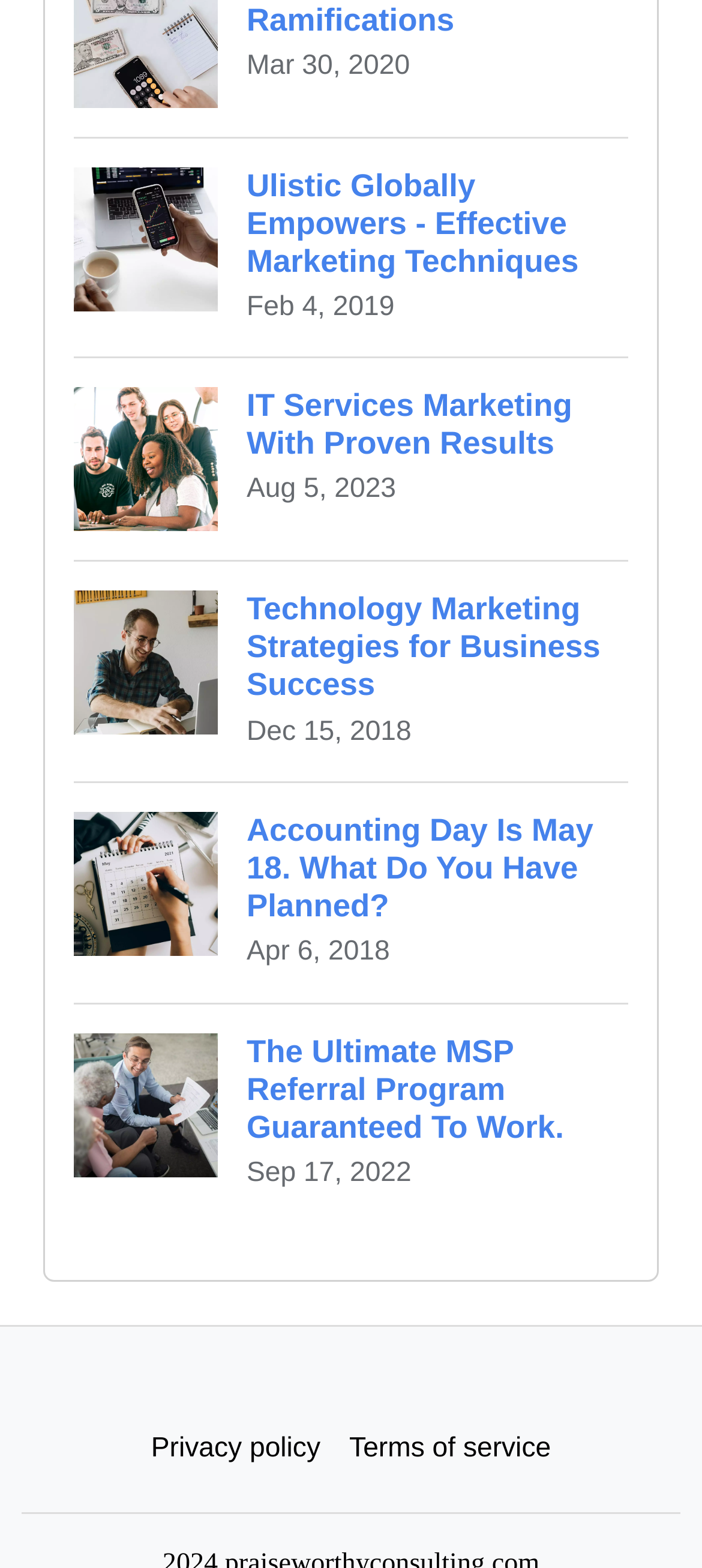How many images are there on the webpage?
Please look at the screenshot and answer in one word or a short phrase.

6